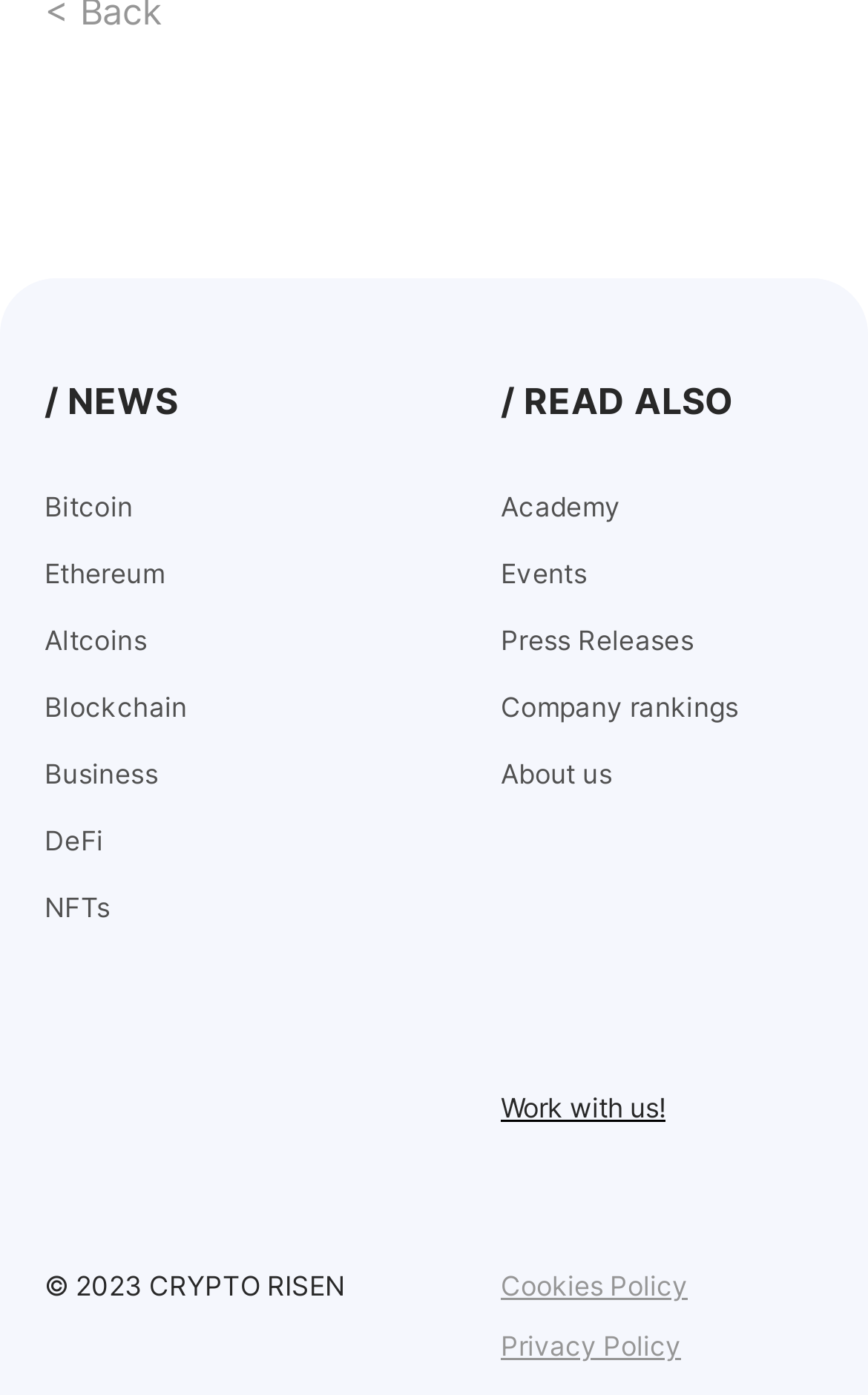How many links are there in the '/ NEWS' section?
Look at the image and answer the question using a single word or phrase.

7